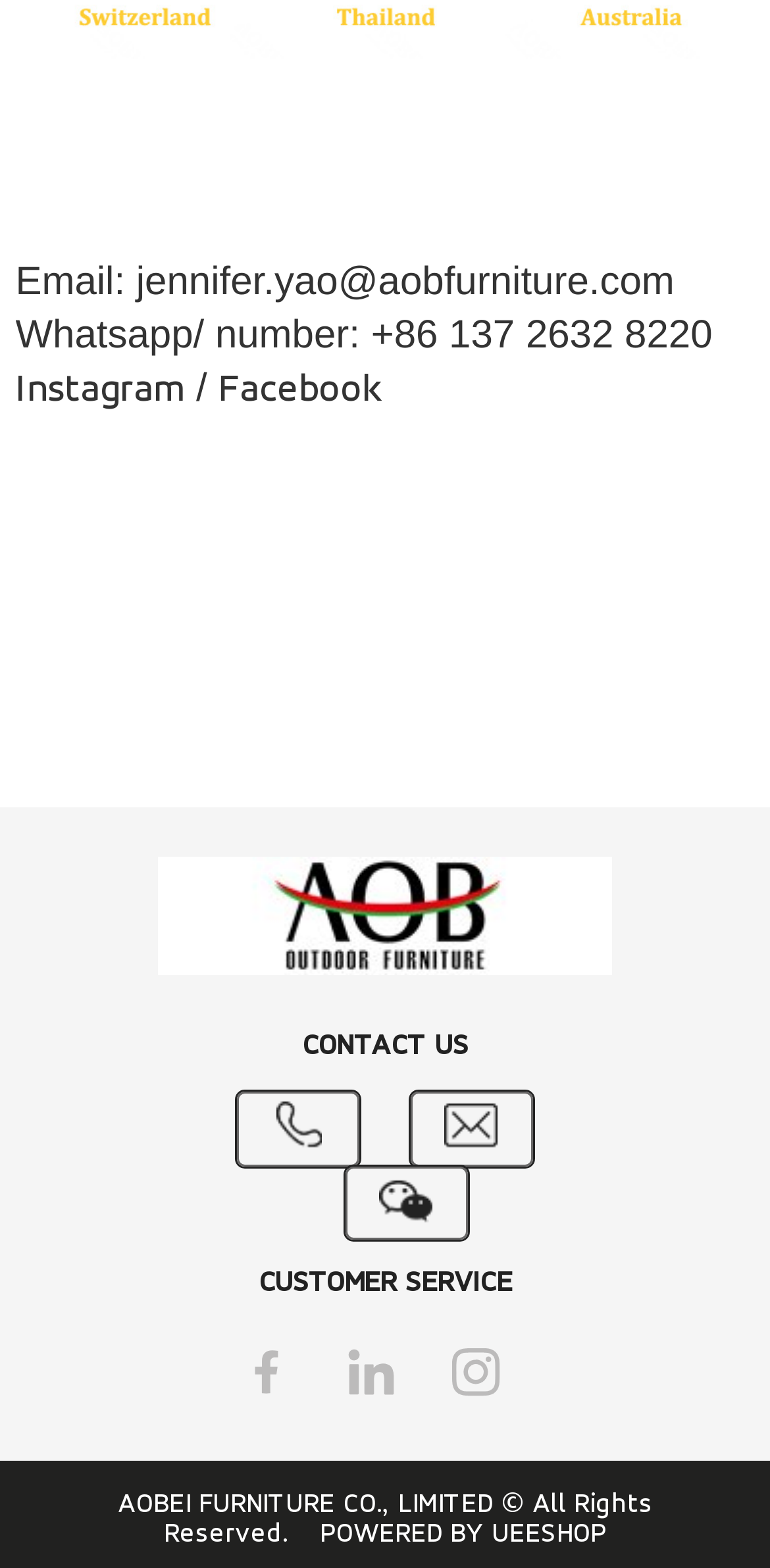What is the text above the icons below the 'CONTACT US' section?
Answer the question with just one word or phrase using the image.

CONTACT US